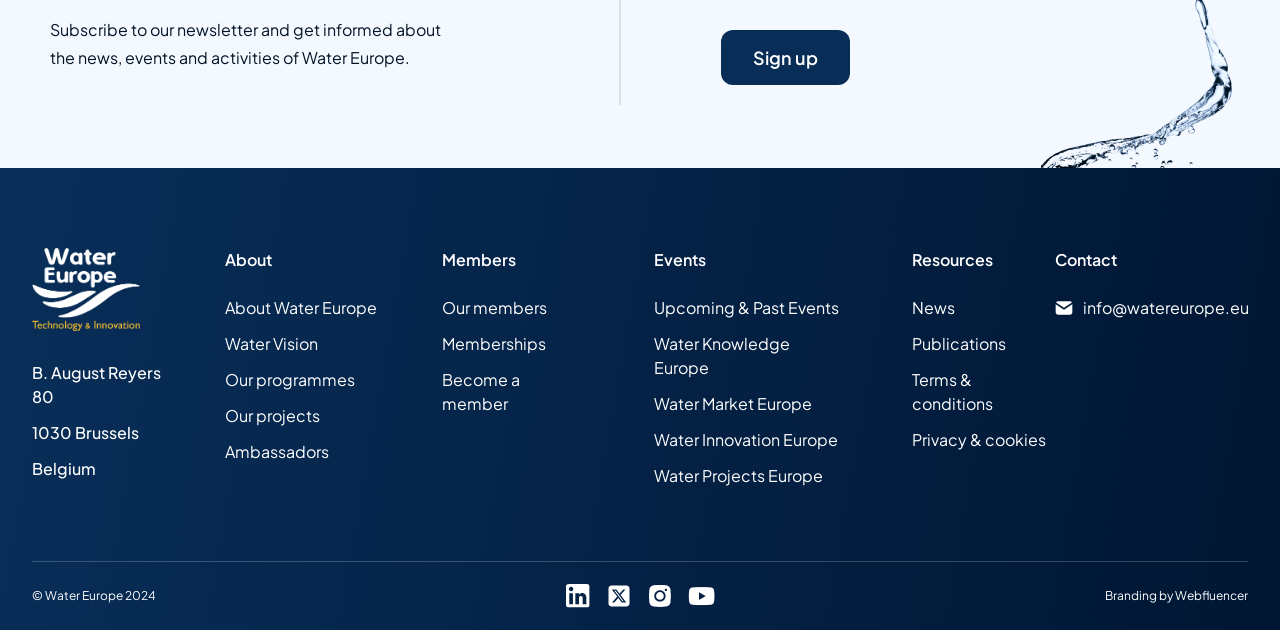Provide the bounding box coordinates of the HTML element this sentence describes: "Branding". The bounding box coordinates consist of four float numbers between 0 and 1, i.e., [left, top, right, bottom].

[0.863, 0.929, 0.904, 0.962]